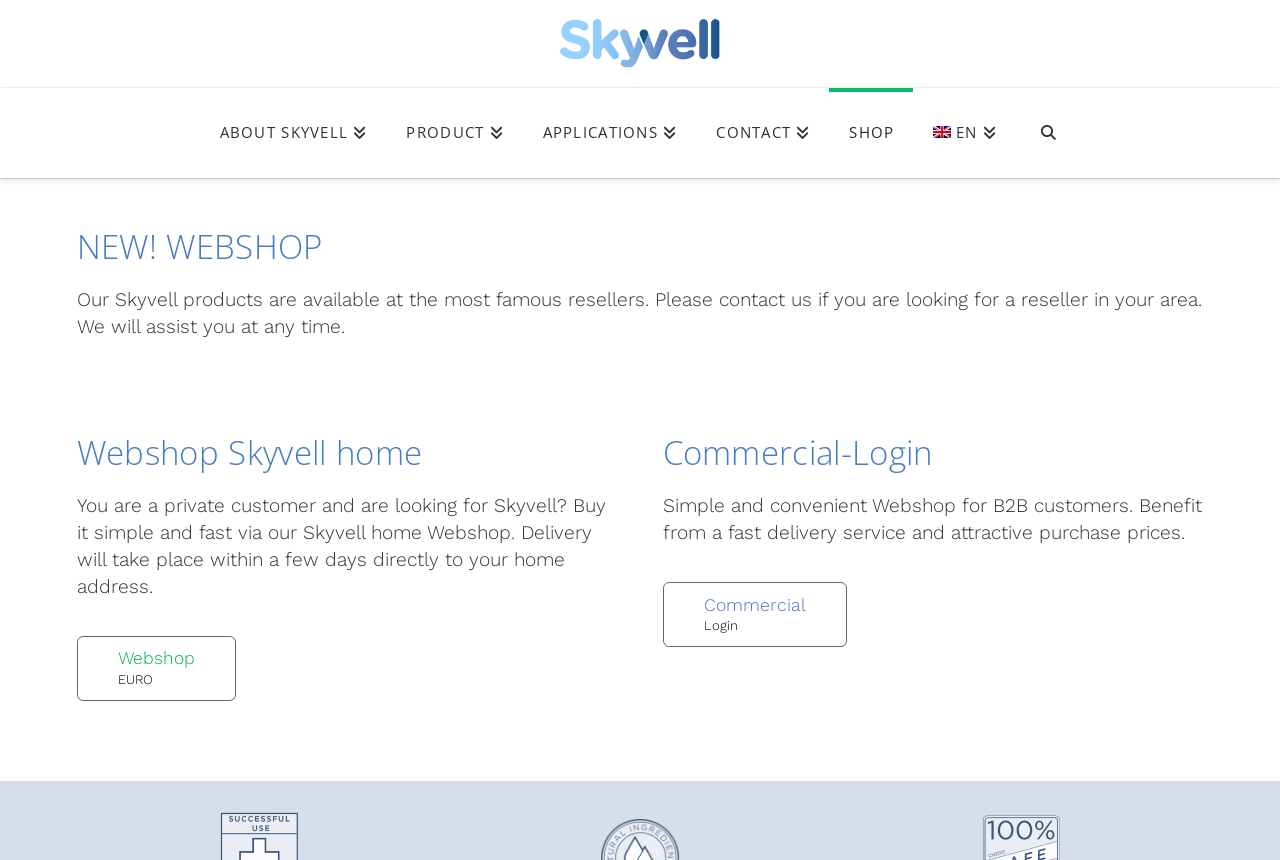Determine the coordinates of the bounding box for the clickable area needed to execute this instruction: "visit webshop".

[0.06, 0.739, 0.185, 0.815]